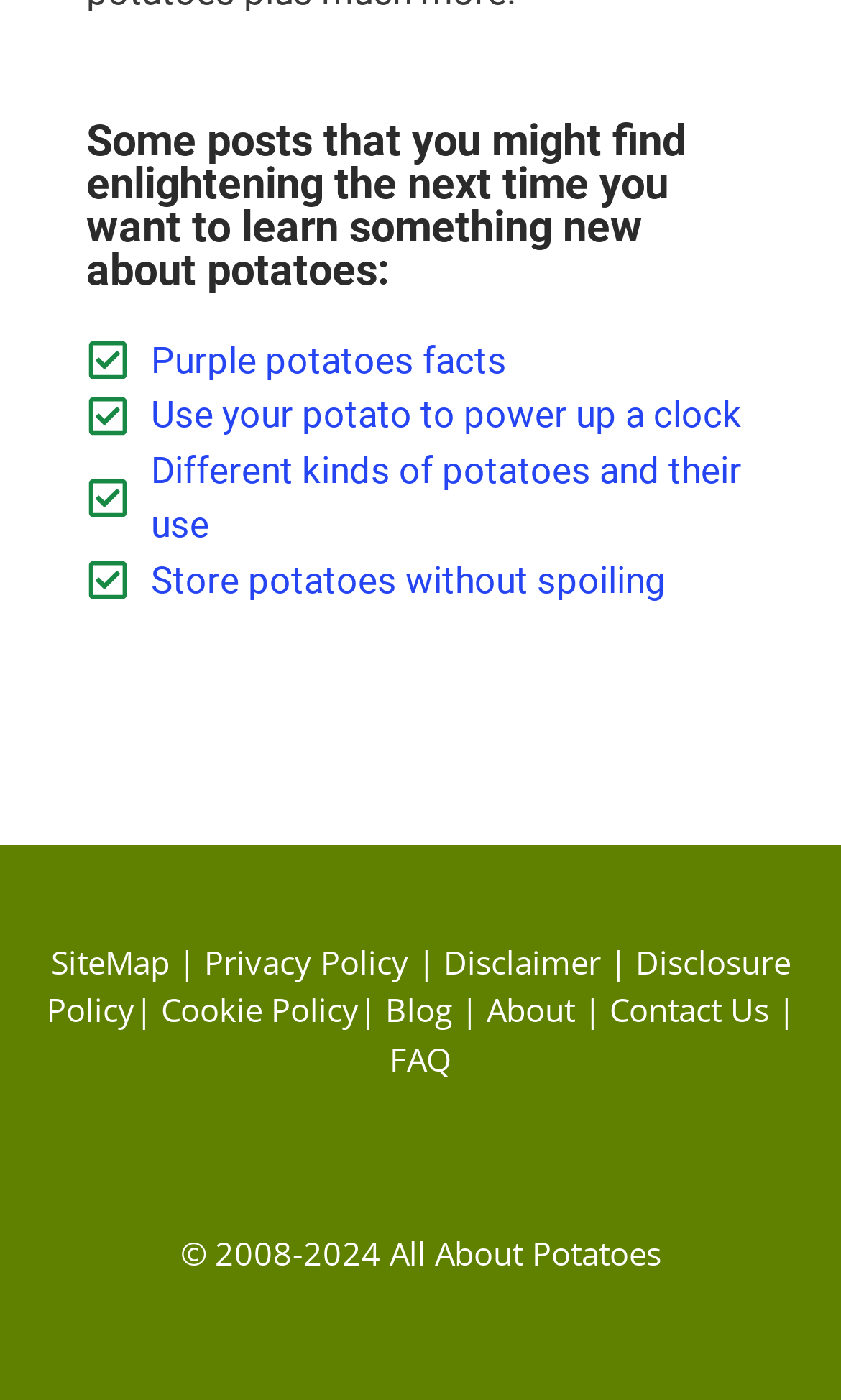From the given element description: "Store potatoes without spoiling", find the bounding box for the UI element. Provide the coordinates as four float numbers between 0 and 1, in the order [left, top, right, bottom].

[0.103, 0.395, 0.897, 0.435]